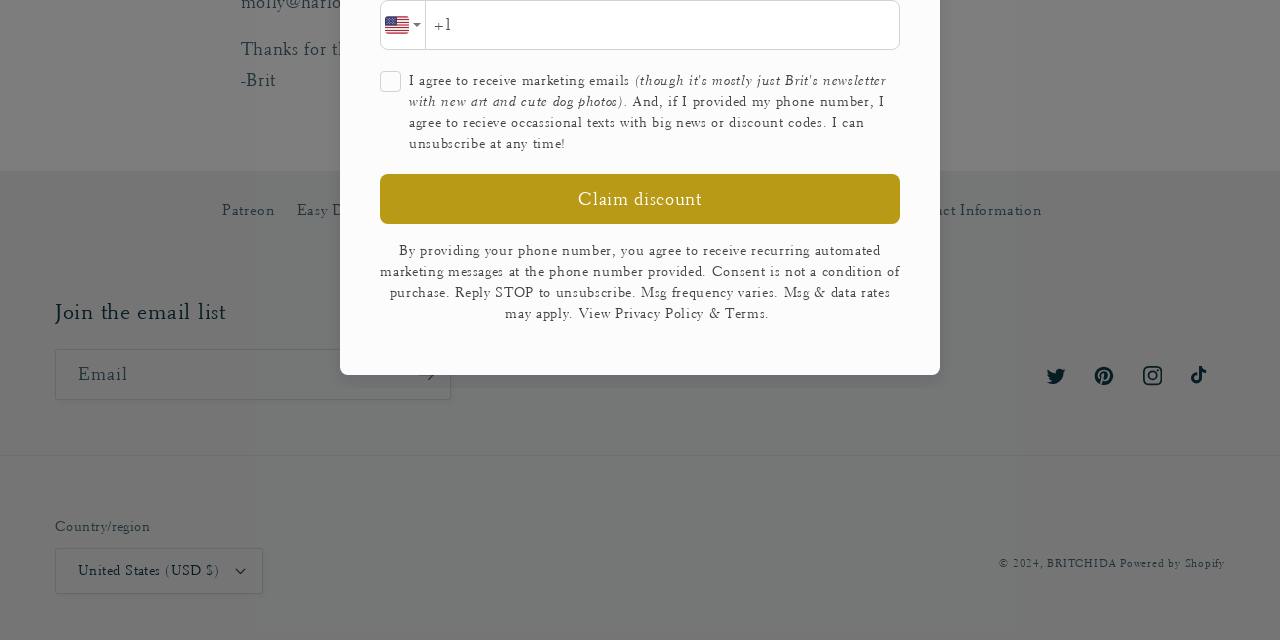Locate the bounding box of the UI element defined by this description: "Powered by Shopify". The coordinates should be given as four float numbers between 0 and 1, formatted as [left, top, right, bottom].

[0.875, 0.869, 0.957, 0.892]